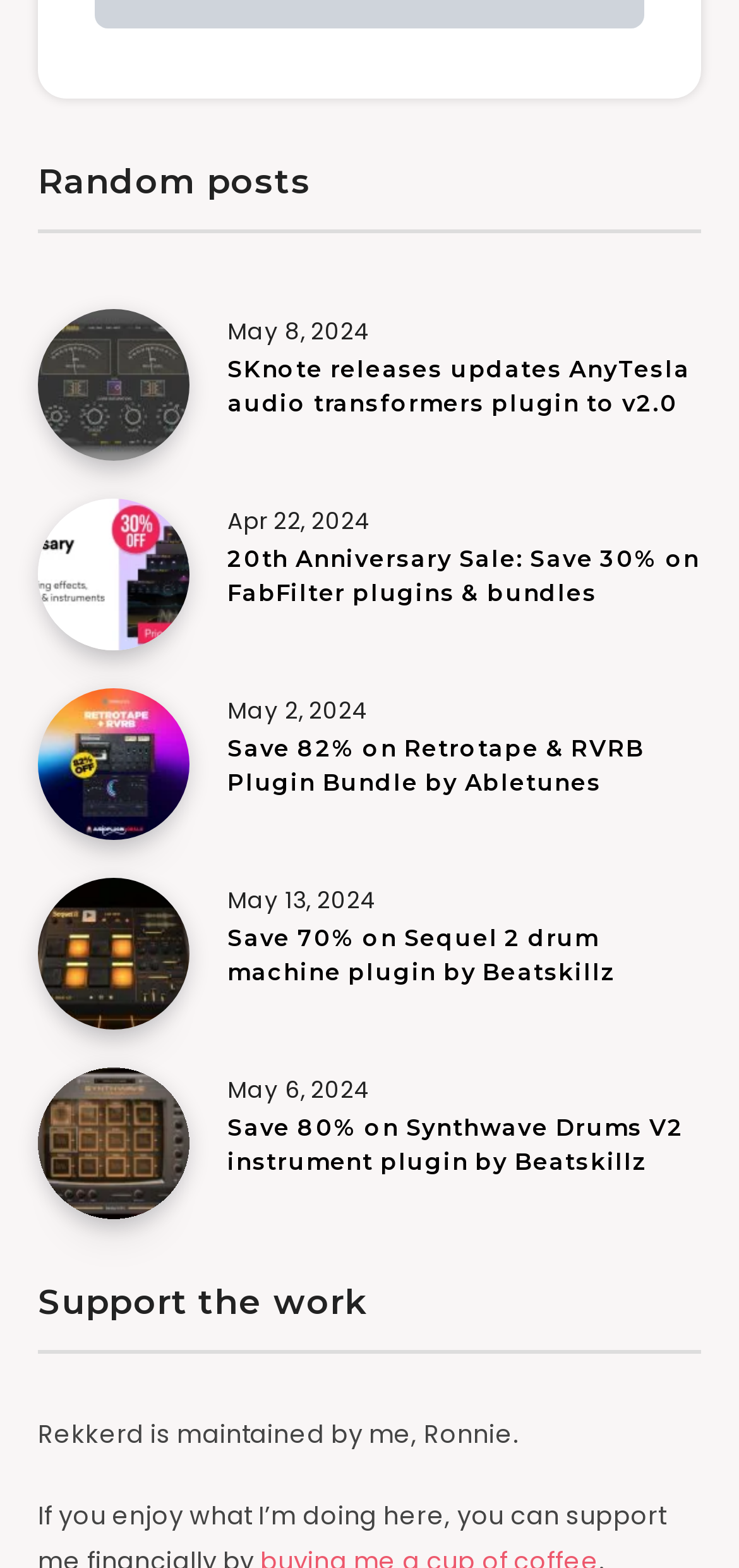Can you find the bounding box coordinates for the element that needs to be clicked to execute this instruction: "Click on the link to read about Save 80% on Synthwave Drums V2 instrument plugin by Beatskillz"? The coordinates should be given as four float numbers between 0 and 1, i.e., [left, top, right, bottom].

[0.308, 0.71, 0.926, 0.755]